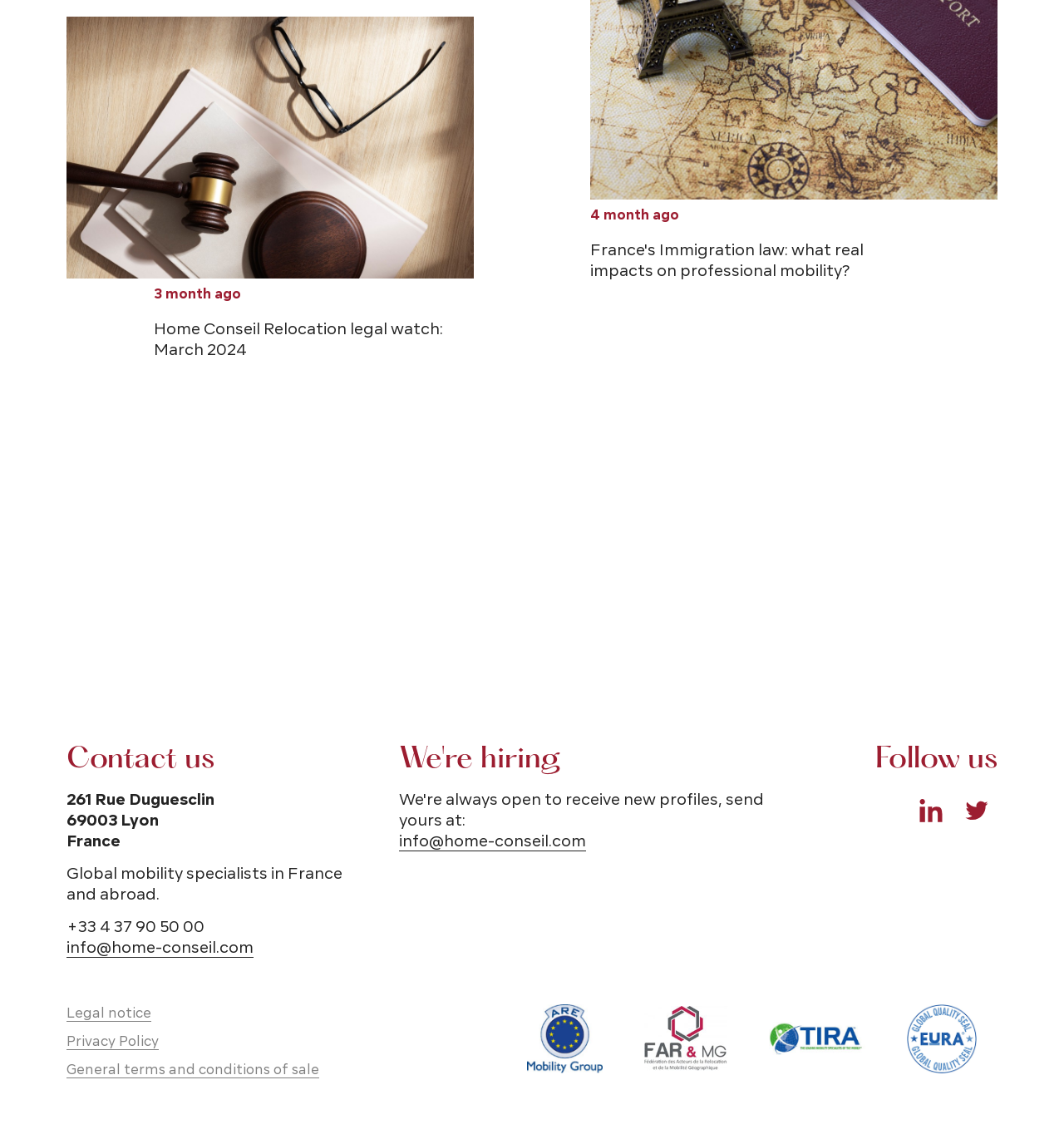What is the phone number of the company? Based on the image, give a response in one word or a short phrase.

+33 4 37 90 50 00